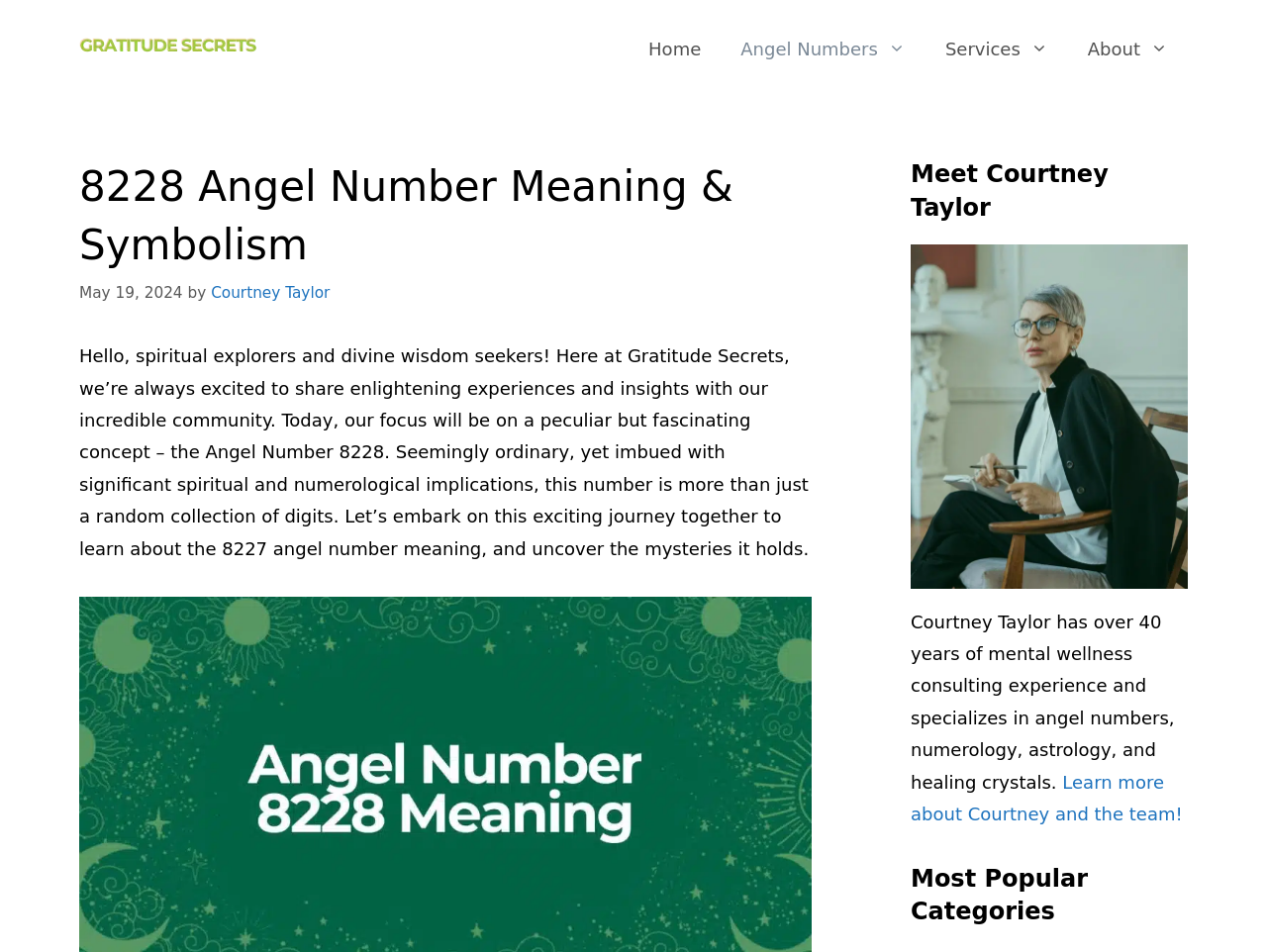Provide a single word or phrase answer to the question: 
What is the topic of the current article?

Angel Number 8228